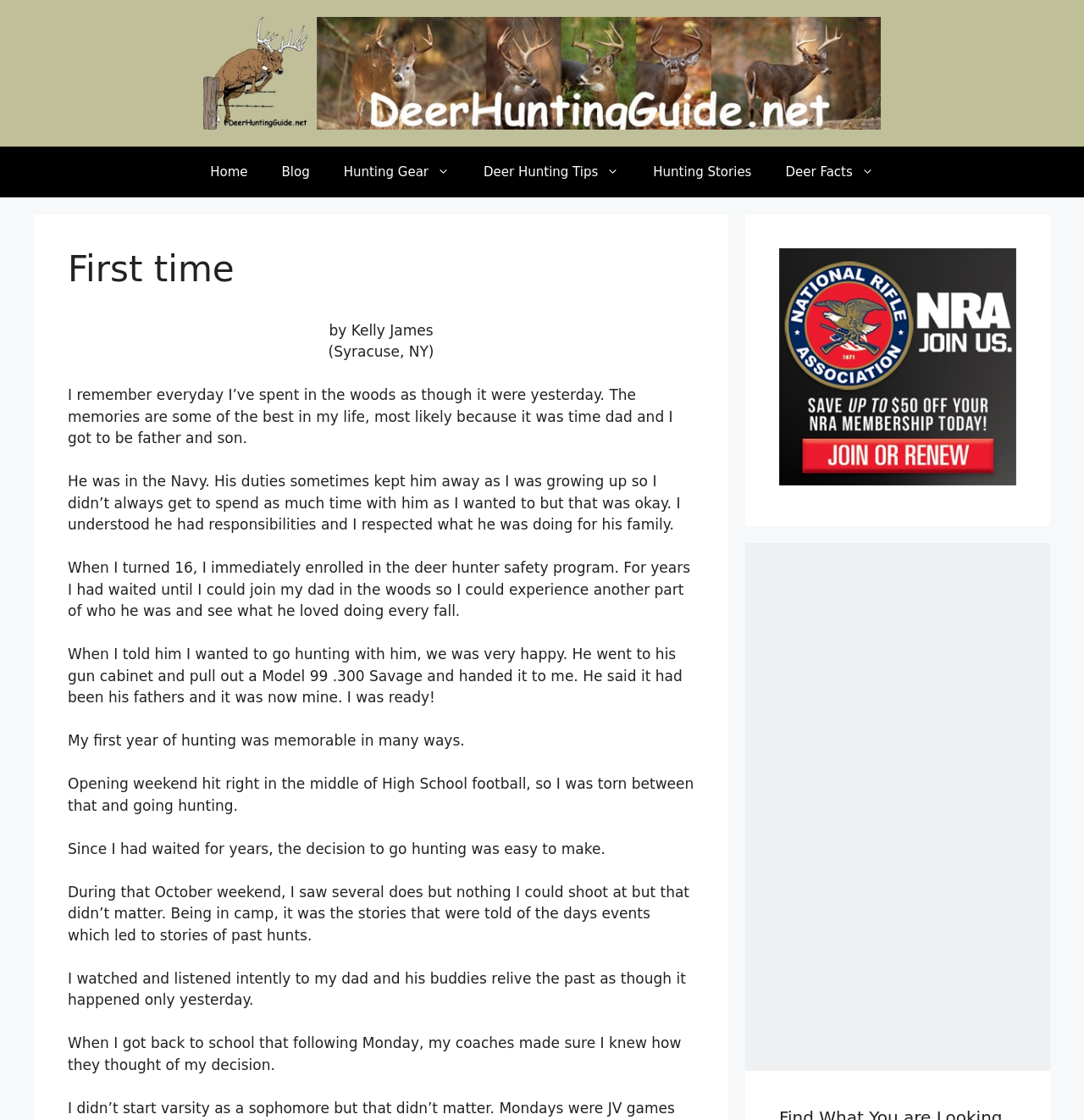Generate a thorough description of the webpage.

This webpage is a personal blog or article about the author's first hunting experience with their father. At the top of the page, there is a banner with a link to "Deer Hunting Guide" accompanied by an image. Below the banner, there is a navigation menu with links to "Home", "Blog", "Hunting Gear", "Deer Hunting Tips", "Hunting Stories", and "Deer Facts".

The main content of the page is a personal story written by Kelly James from Syracuse, NY. The story is divided into several paragraphs, each describing the author's memories of spending time with their father in the woods. The text is positioned in the middle of the page, with a heading "First time" at the top.

To the right of the main content, there is a complementary section with a link to "Join the NRA" accompanied by an image. This section is positioned below the navigation menu and above the main content.

There are a total of 7 links in the navigation menu, 2 images on the page, and 11 paragraphs of text in the main content. The overall layout of the page is simple and easy to follow, with a clear separation between the different sections.